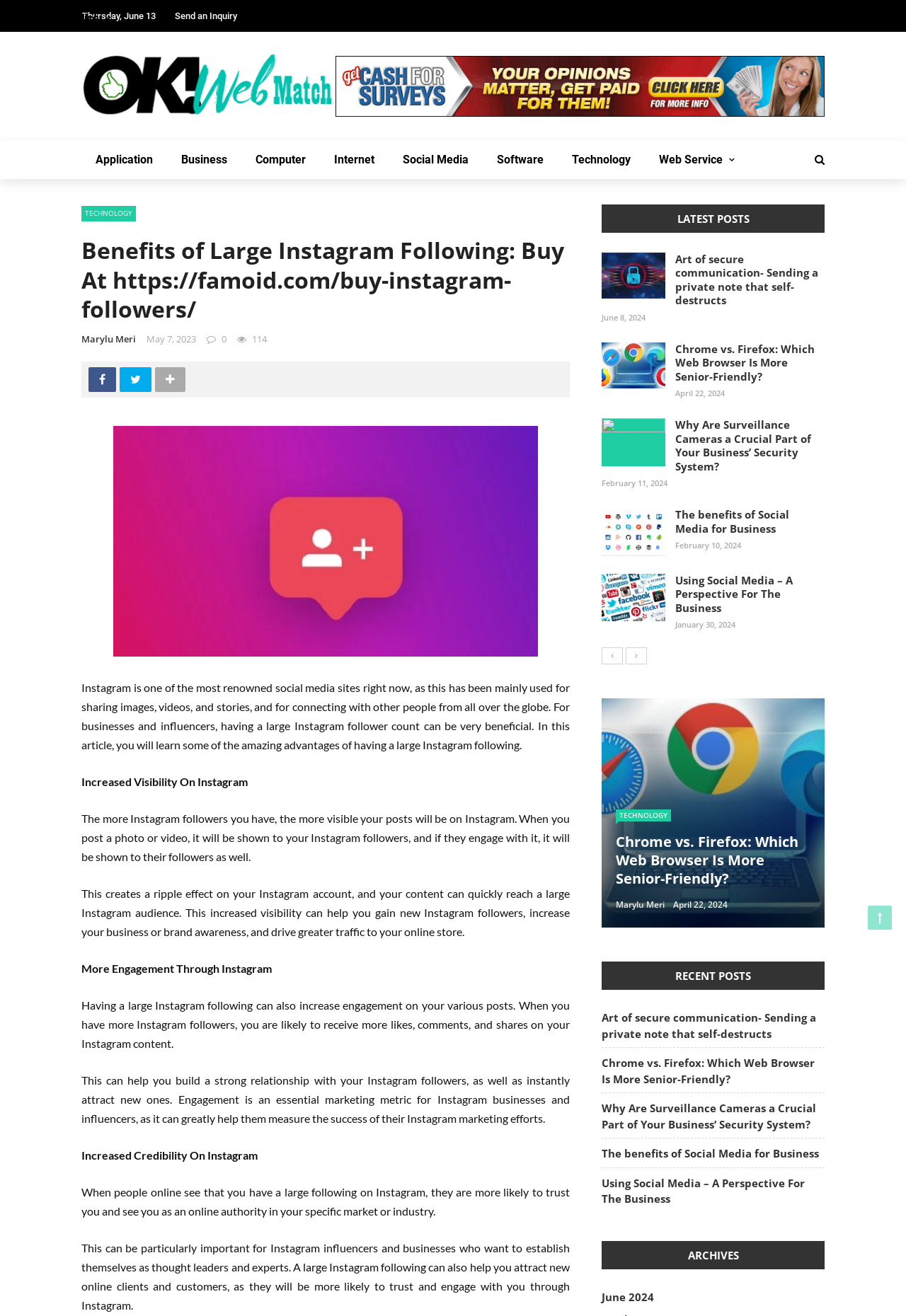What is the main topic of this webpage?
Look at the image and provide a detailed response to the question.

The webpage is discussing the benefits of having a large Instagram following, and how it can increase visibility, engagement, and credibility on the platform.